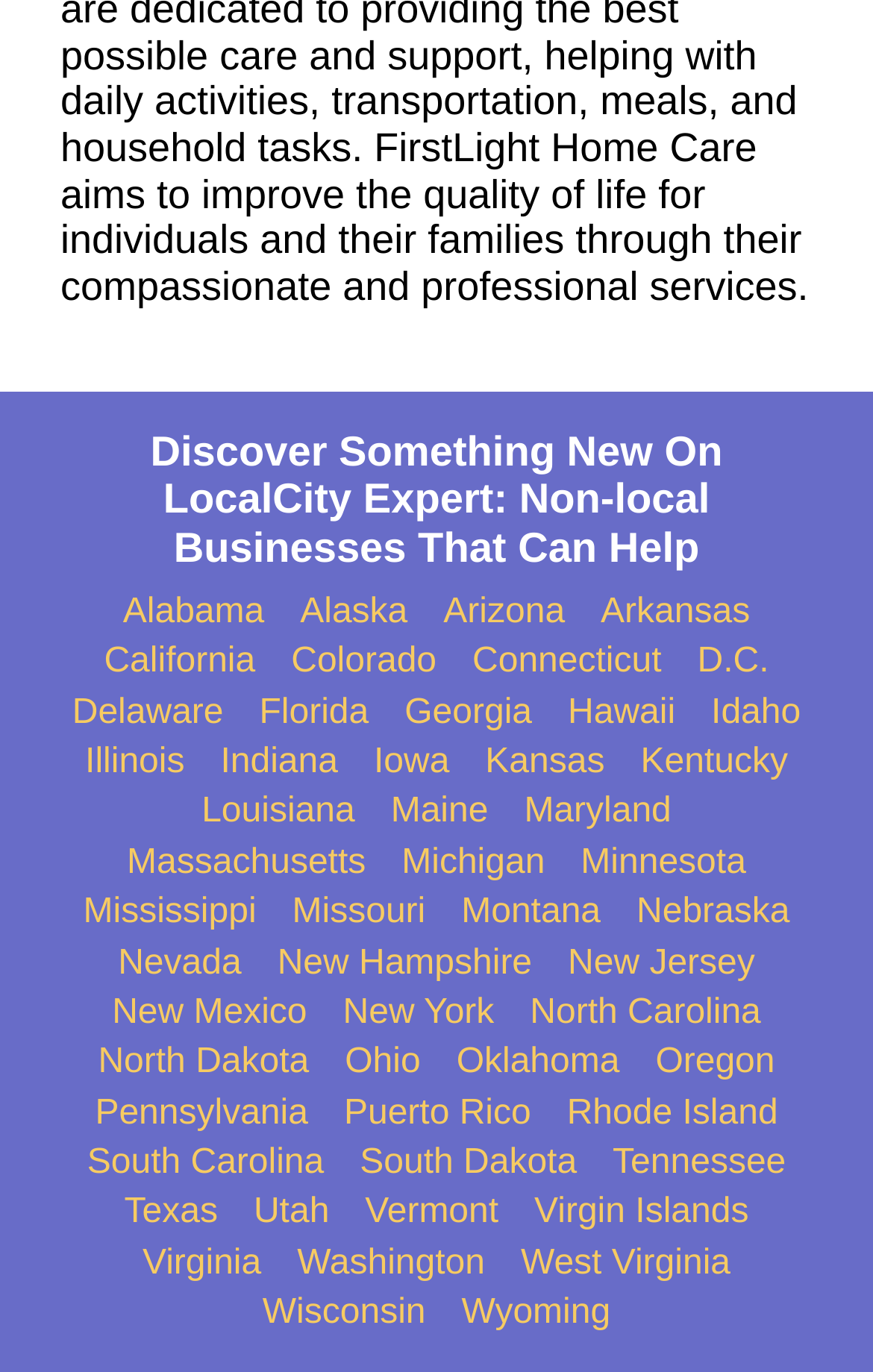Could you find the bounding box coordinates of the clickable area to complete this instruction: "Discover Texas"?

[0.142, 0.87, 0.25, 0.9]